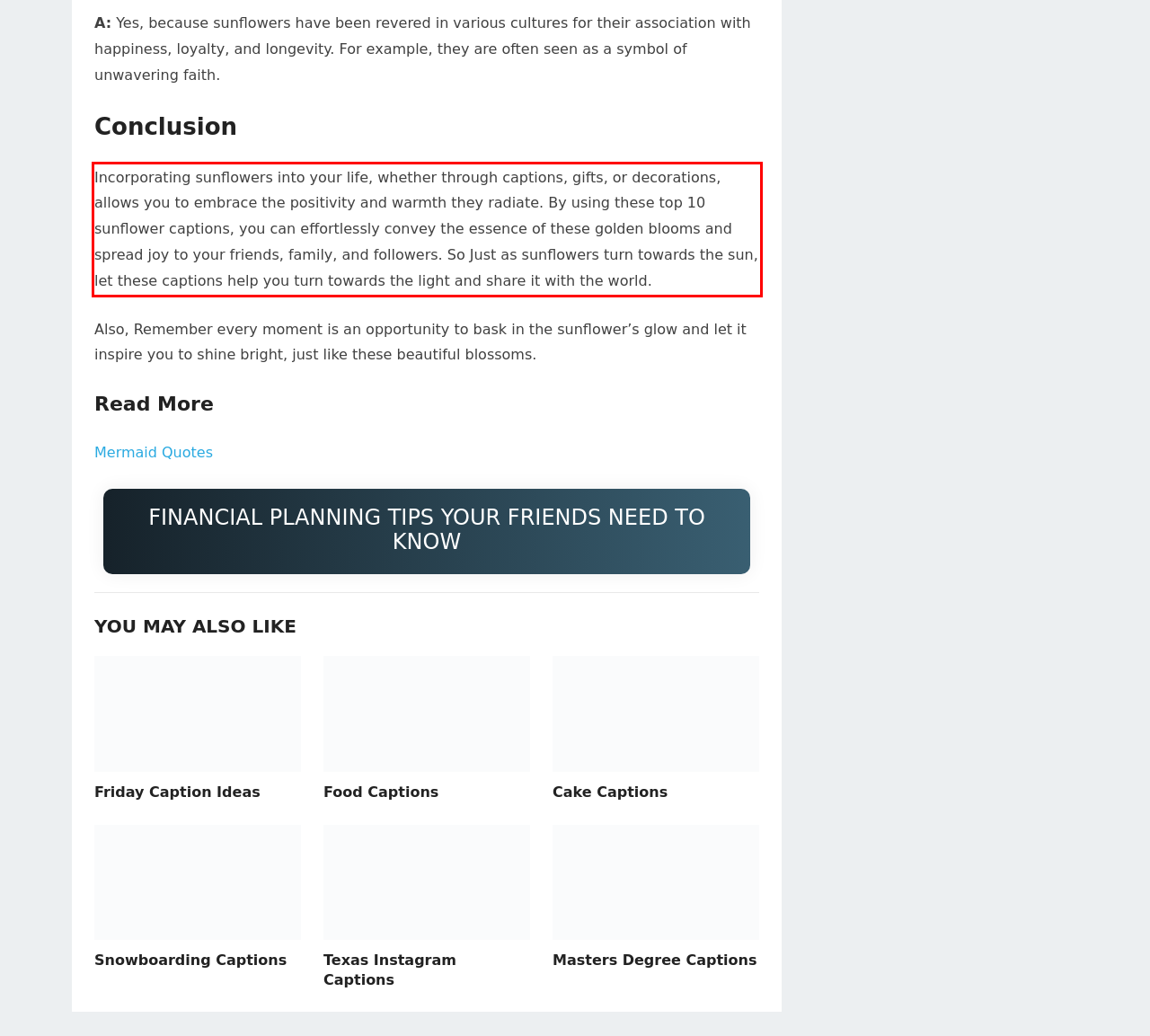You have a screenshot of a webpage with a red bounding box. Use OCR to generate the text contained within this red rectangle.

Incorporating sunflowers into your life, whether through captions, gifts, or decorations, allows you to embrace the positivity and warmth they radiate. By using these top 10 sunflower captions, you can effortlessly convey the essence of these golden blooms and spread joy to your friends, family, and followers. So Just as sunflowers turn towards the sun, let these captions help you turn towards the light and share it with the world.